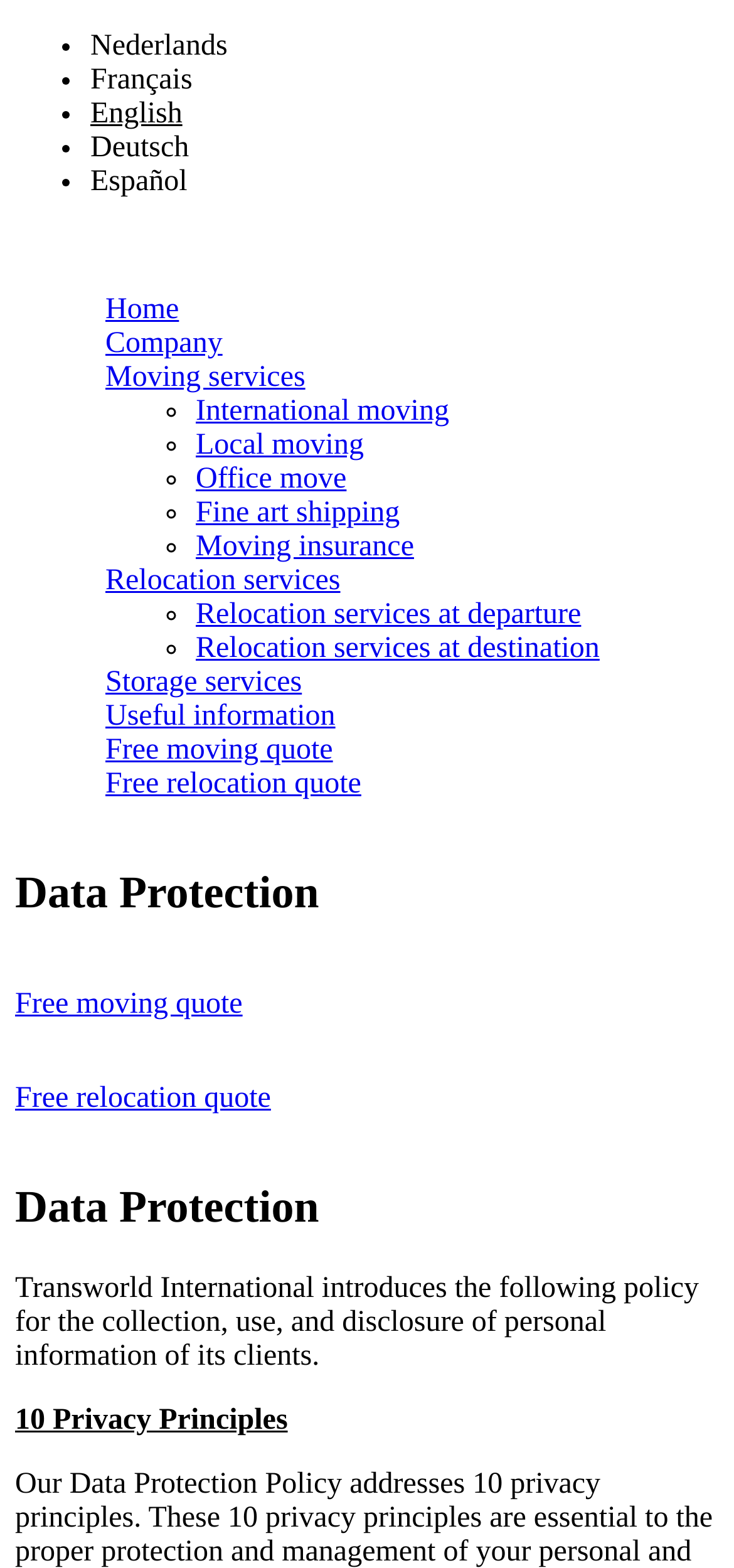Ascertain the bounding box coordinates for the UI element detailed here: "English". The coordinates should be provided as [left, top, right, bottom] with each value being a float between 0 and 1.

[0.123, 0.062, 0.248, 0.083]